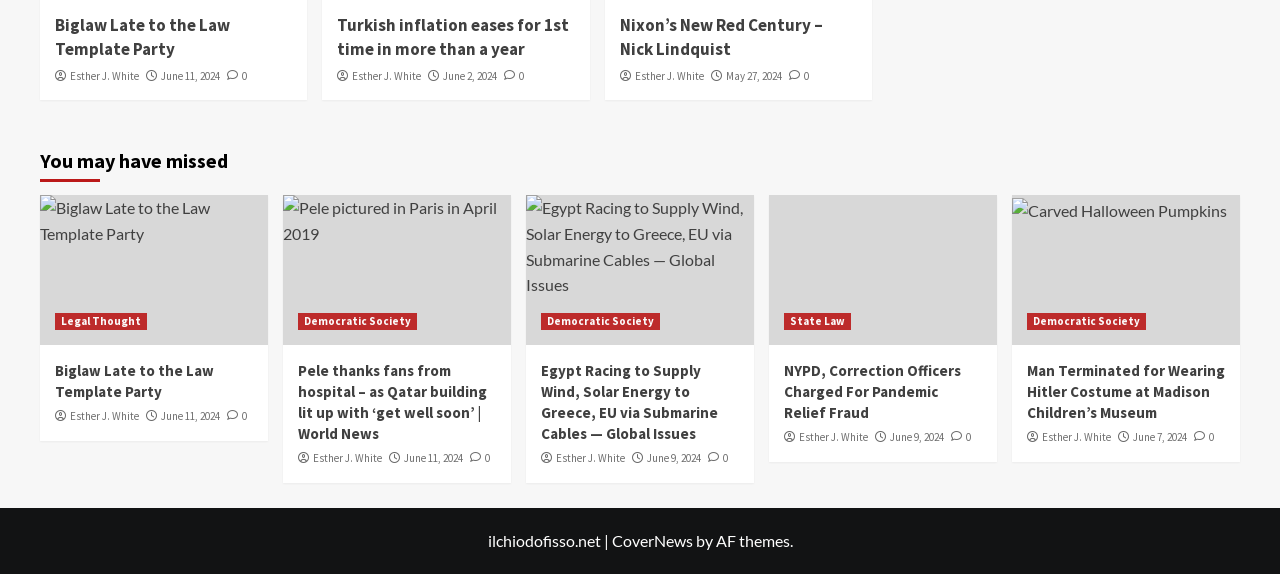Can you find the bounding box coordinates of the area I should click to execute the following instruction: "Check the details of NYPD and Correction Officers' pandemic relief fraud"?

[0.612, 0.63, 0.751, 0.736]